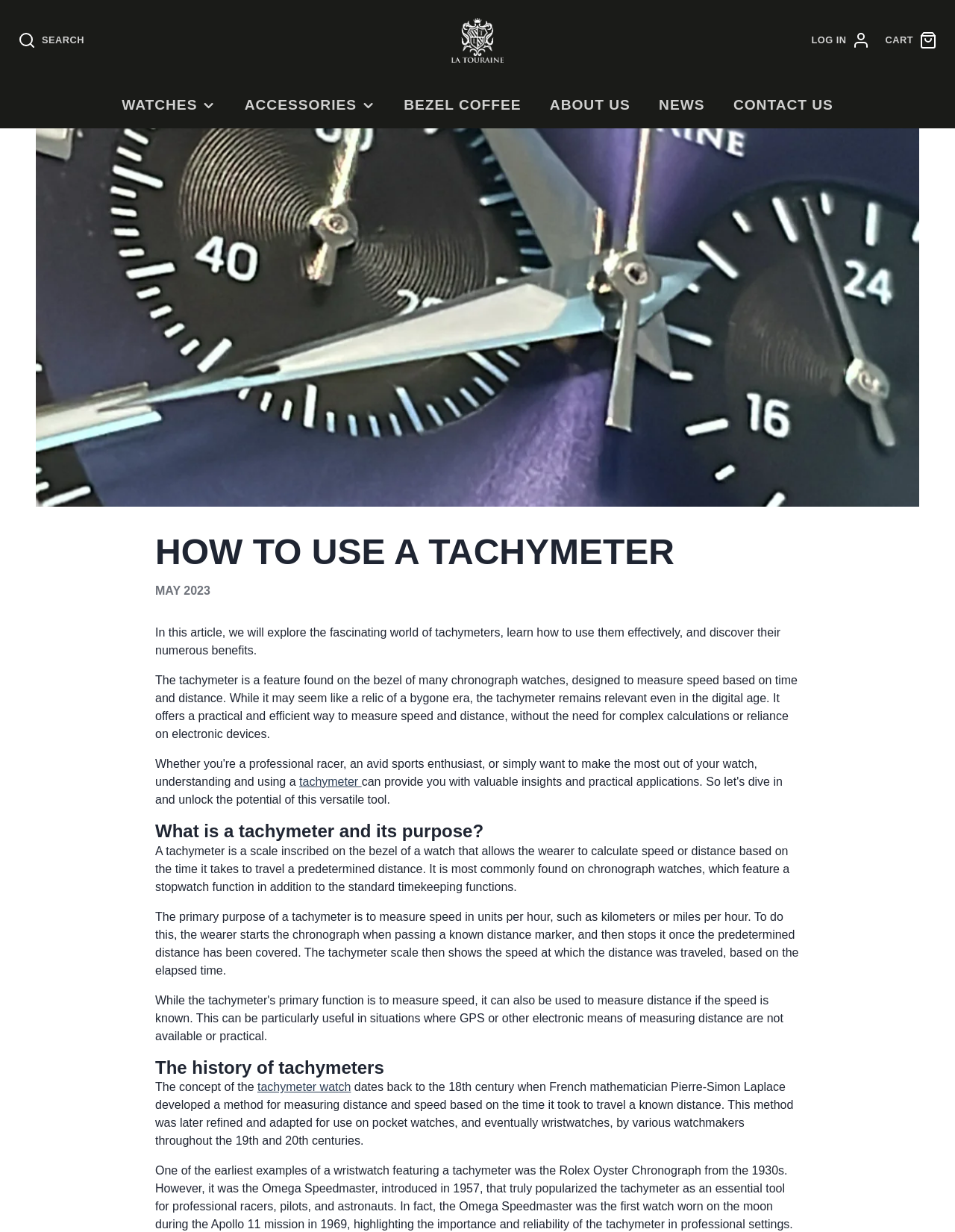Write a detailed summary of the webpage, including text, images, and layout.

This webpage is about tachymeters, specifically how to use them effectively and their benefits. At the top left corner, there is a search link accompanied by a small image. Next to it, there is a link to log in, followed by a cart link, both with small images. 

On the top center, there are several links to different watch collections, including "1893 COLLECTION", "DESIGNER", "DIVE", "FIELD", "HOMAGE", and "TACHYMETER". Below these links, there are more links to "ACCESSORIES", "BRACELETS", "SUNGLASSES", "WATCH BANDS", and "WATCH CASES". 

Further down, there are links to "BEZEL COFFEE", "ABOUT US", "NEWS", and "CONTACT US". The contact us link is accompanied by a large image of a tachymeter watch.

The main content of the webpage starts with a heading "HOW TO USE A TACHYMETER" and a time stamp "MAY 2023". The article introduces the concept of tachymeters, explaining that they are features found on the bezel of many chronograph watches, designed to measure speed based on time and distance. 

The article is divided into sections, including "What is a tachymeter and its purpose?" and "The history of tachymeters". Each section provides detailed information about tachymeters, including their primary purpose, how they work, and their history. There are also links to related topics, such as "tachymeter" and "tachymeter watch", scattered throughout the article.